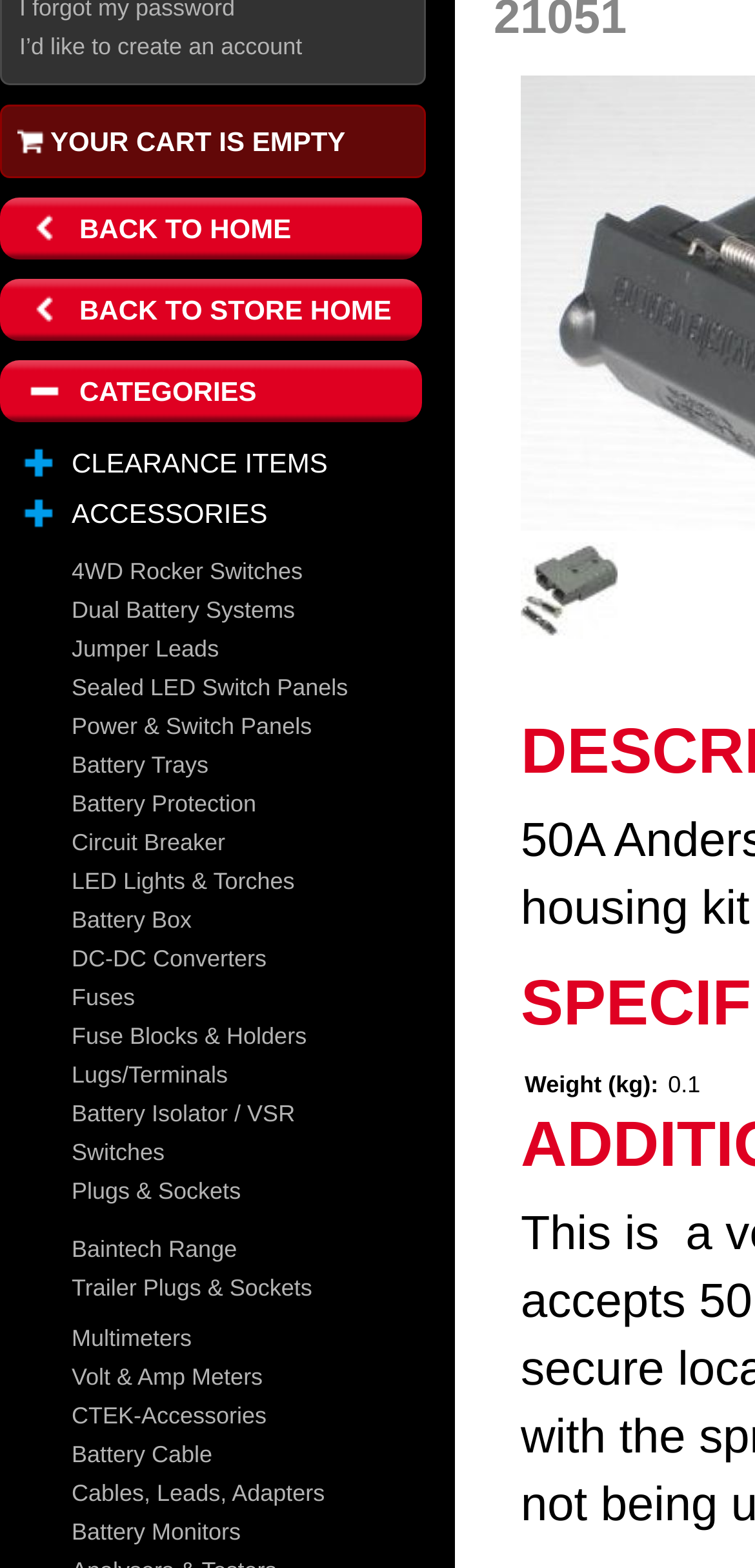Locate the bounding box of the UI element with the following description: "Dual Battery Systems".

[0.0, 0.377, 0.659, 0.401]